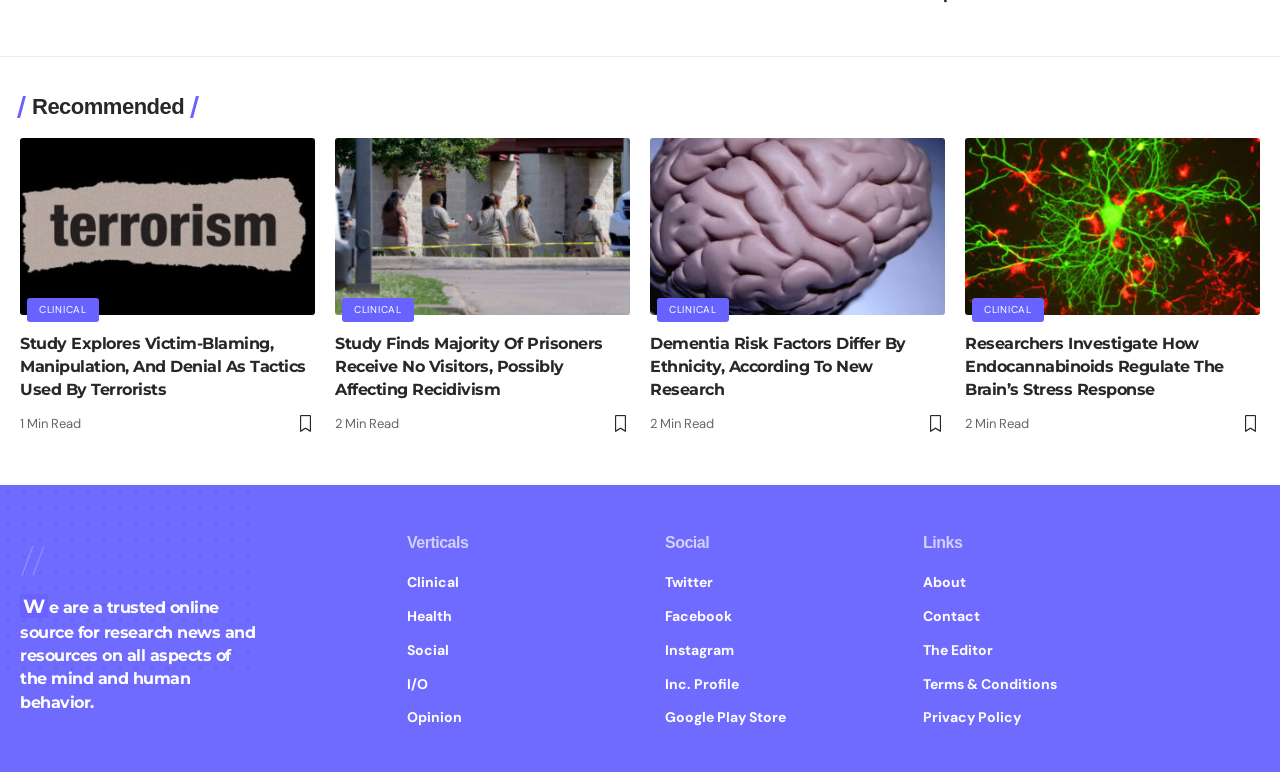Please determine the bounding box coordinates, formatted as (top-left x, top-left y, bottom-right x, bottom-right y), with all values as floating point numbers between 0 and 1. Identify the bounding box of the region described as: name="your-name" placeholder="Your Name (required)"

None